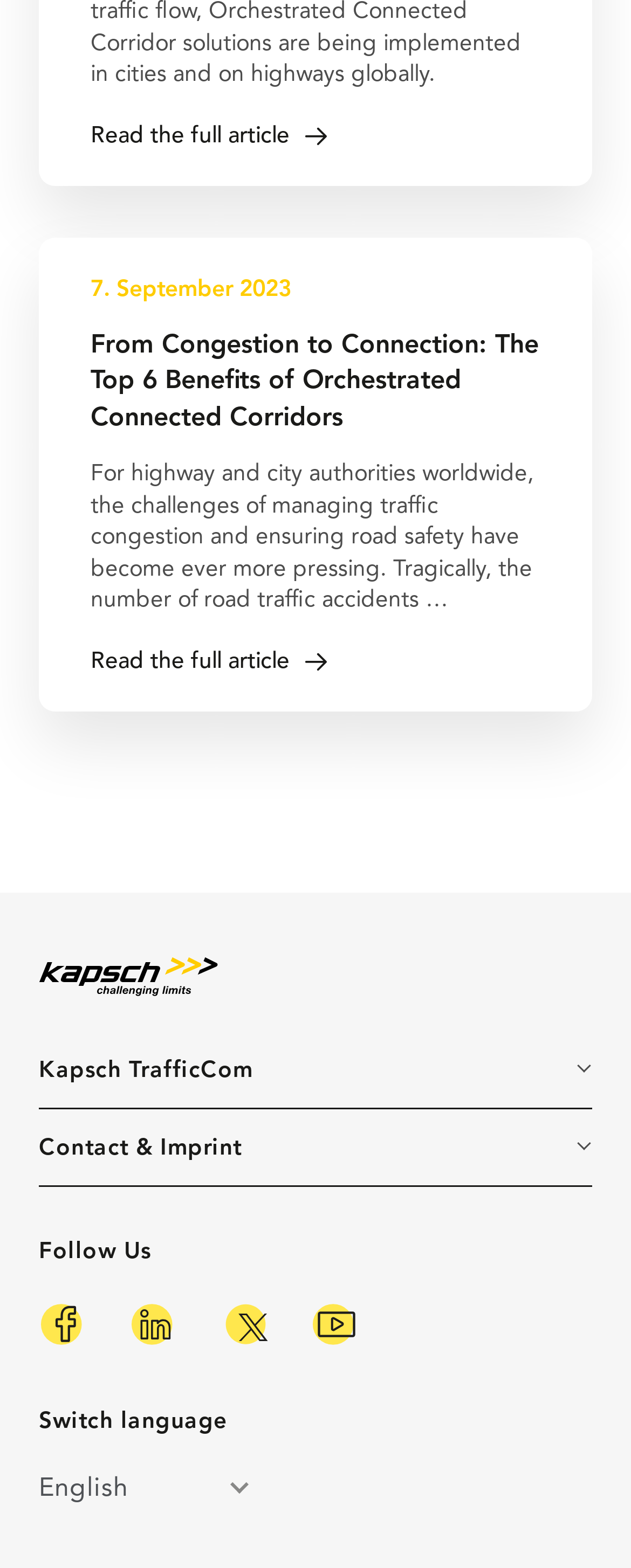Locate the bounding box coordinates of the element that should be clicked to execute the following instruction: "Switch language".

[0.062, 0.899, 0.36, 0.914]